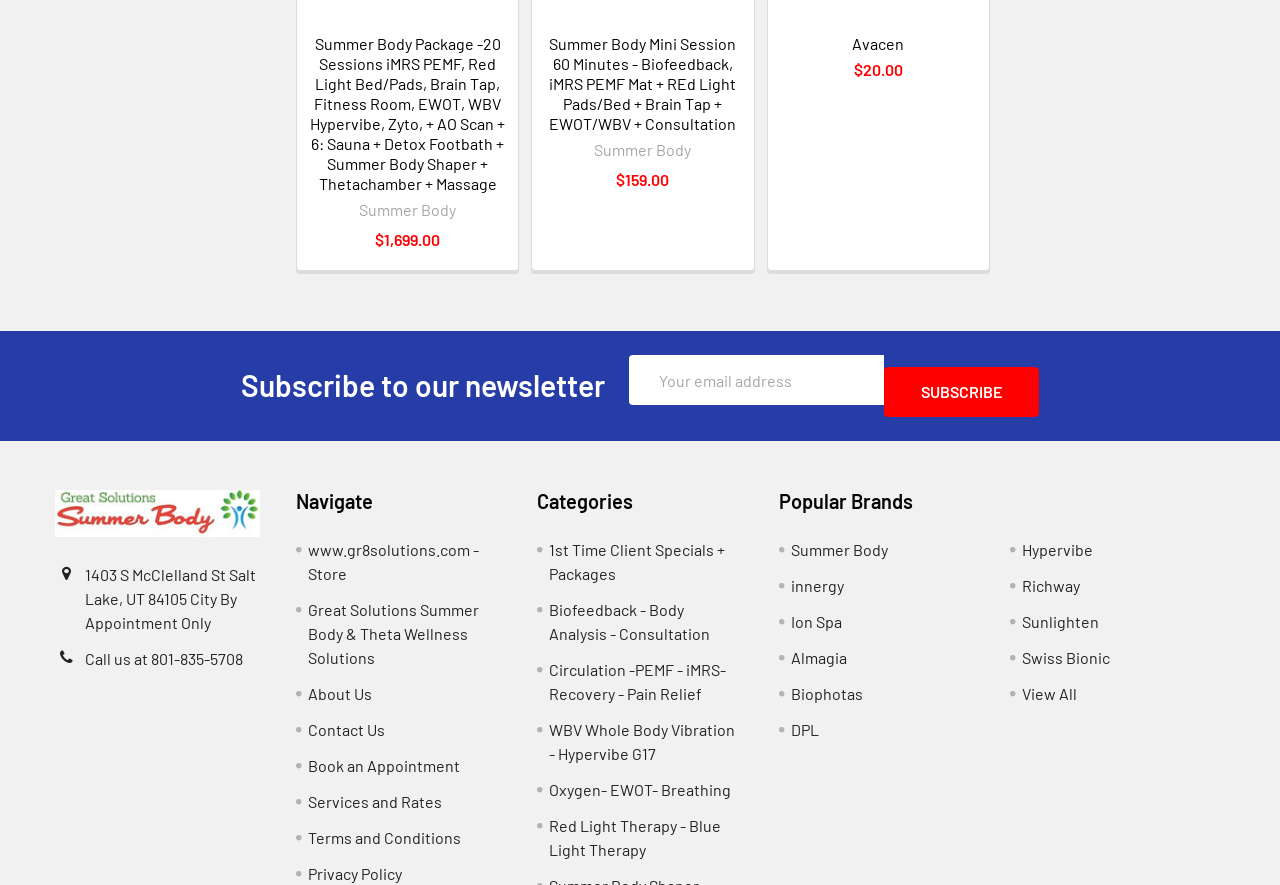Determine the bounding box coordinates of the region that needs to be clicked to achieve the task: "Click the 'Great Solutions Summer Body & Theta Wellness Solutions' link".

[0.043, 0.559, 0.203, 0.616]